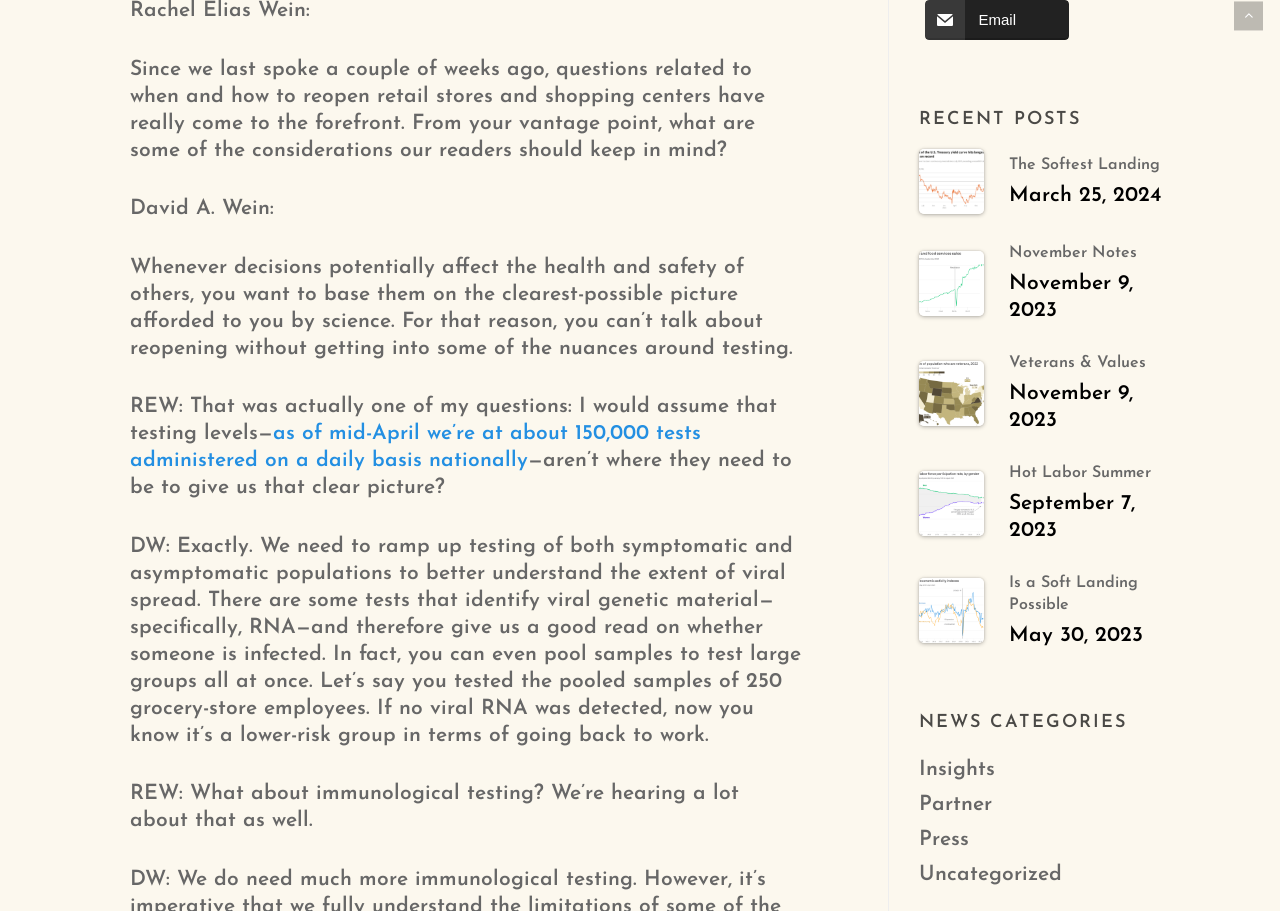Find the bounding box coordinates for the HTML element described as: "parent_node: LEADERSHIP". The coordinates should consist of four float values between 0 and 1, i.e., [left, top, right, bottom].

[0.964, 0.002, 0.987, 0.033]